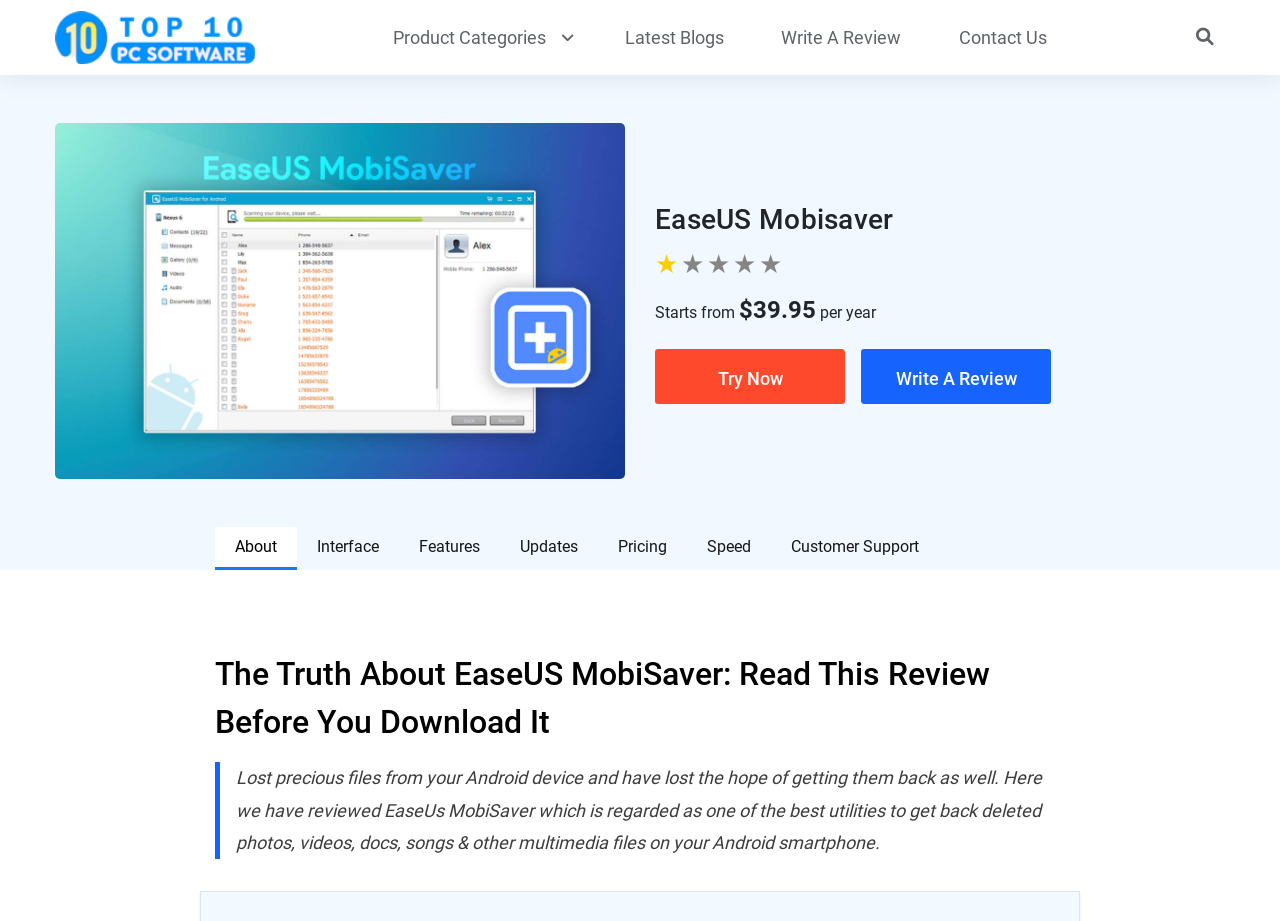What is the price of EaseUS MobiSaver?
Refer to the image and answer the question using a single word or phrase.

$39.95 per year